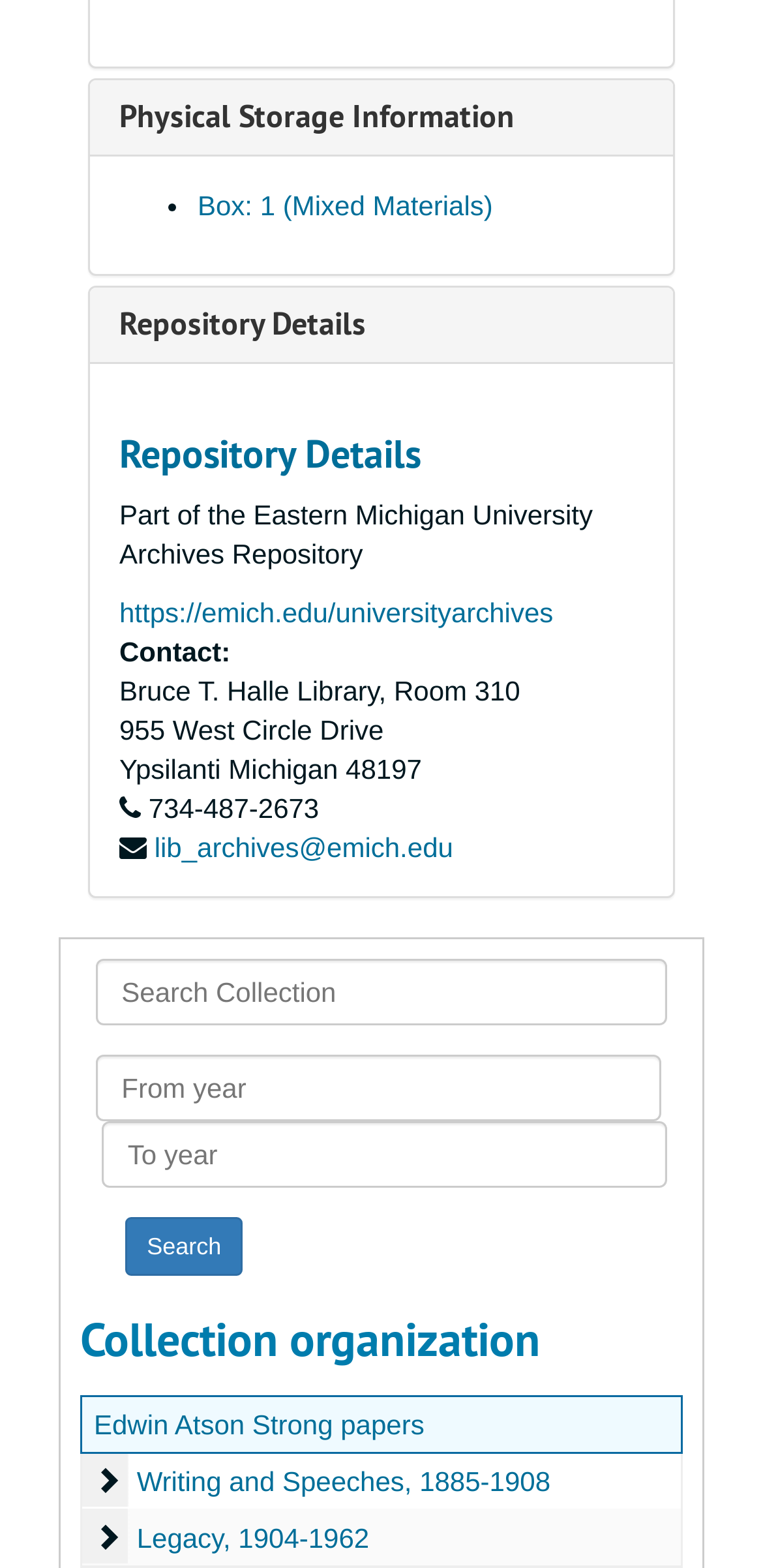Determine the bounding box coordinates for the clickable element required to fulfill the instruction: "Expand Physical Storage Information". Provide the coordinates as four float numbers between 0 and 1, i.e., [left, top, right, bottom].

[0.156, 0.062, 0.674, 0.088]